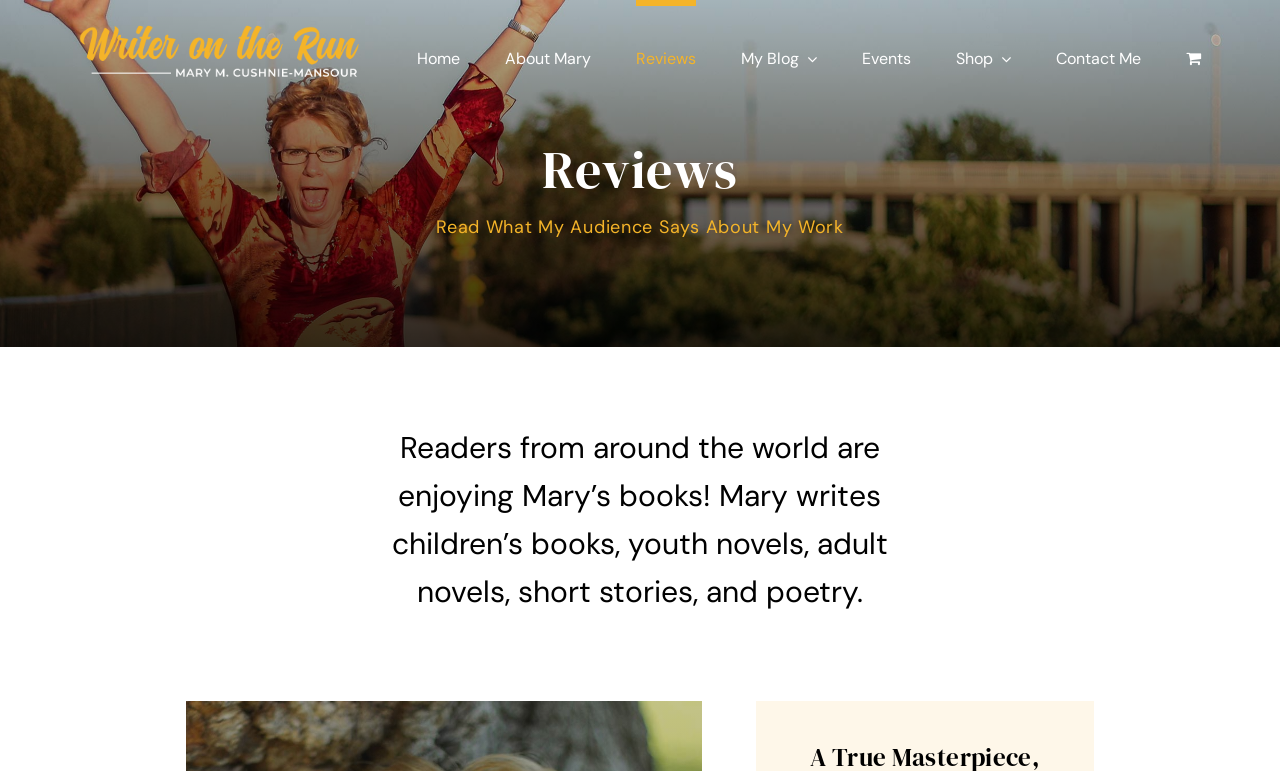How many links are there in the navigation menu? Examine the screenshot and reply using just one word or a brief phrase.

7